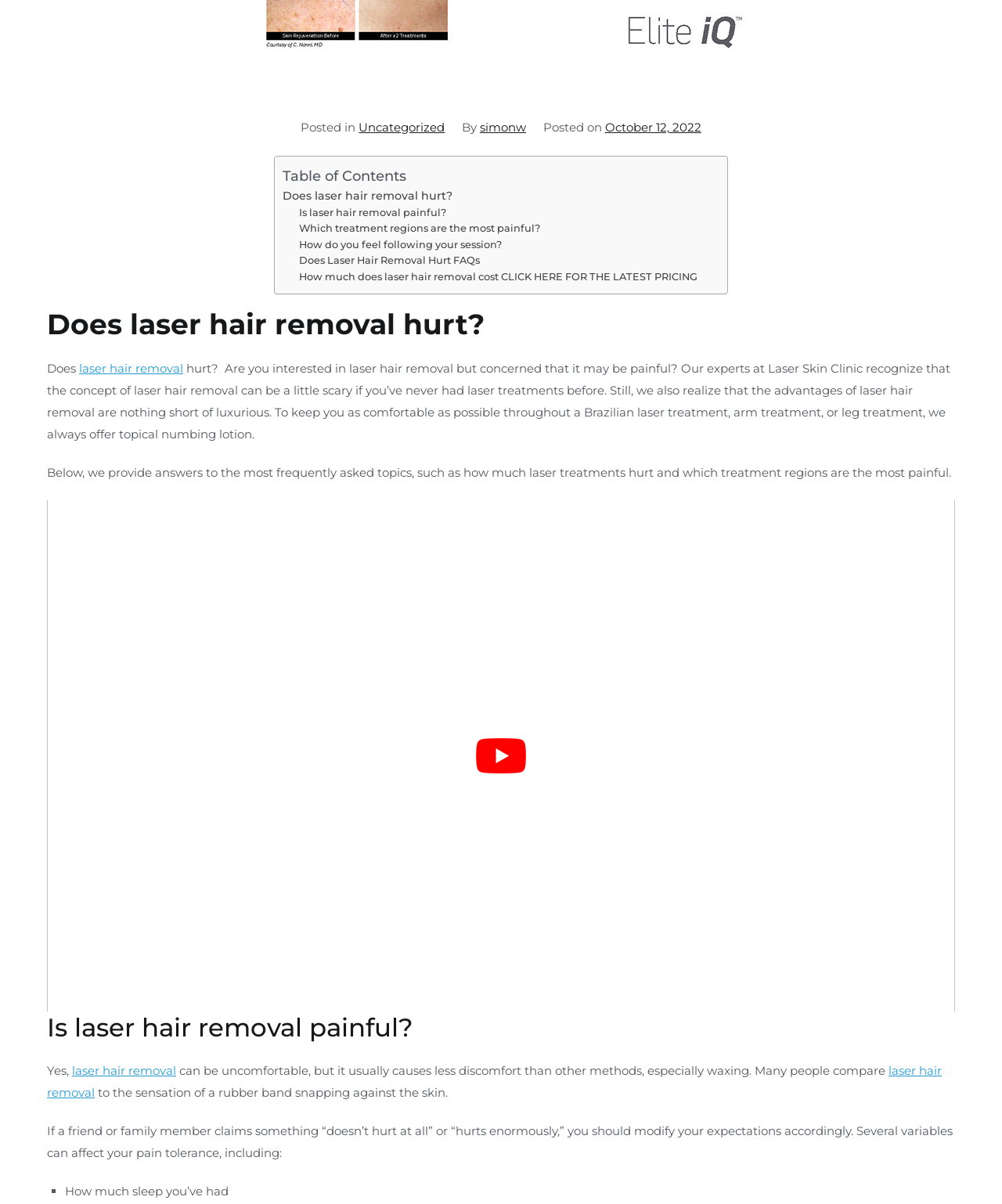Using the provided element description, identify the bounding box coordinates as (top-left x, top-left y, bottom-right x, bottom-right y). Ensure all values are between 0 and 1. Description: simonw

[0.479, 0.099, 0.525, 0.112]